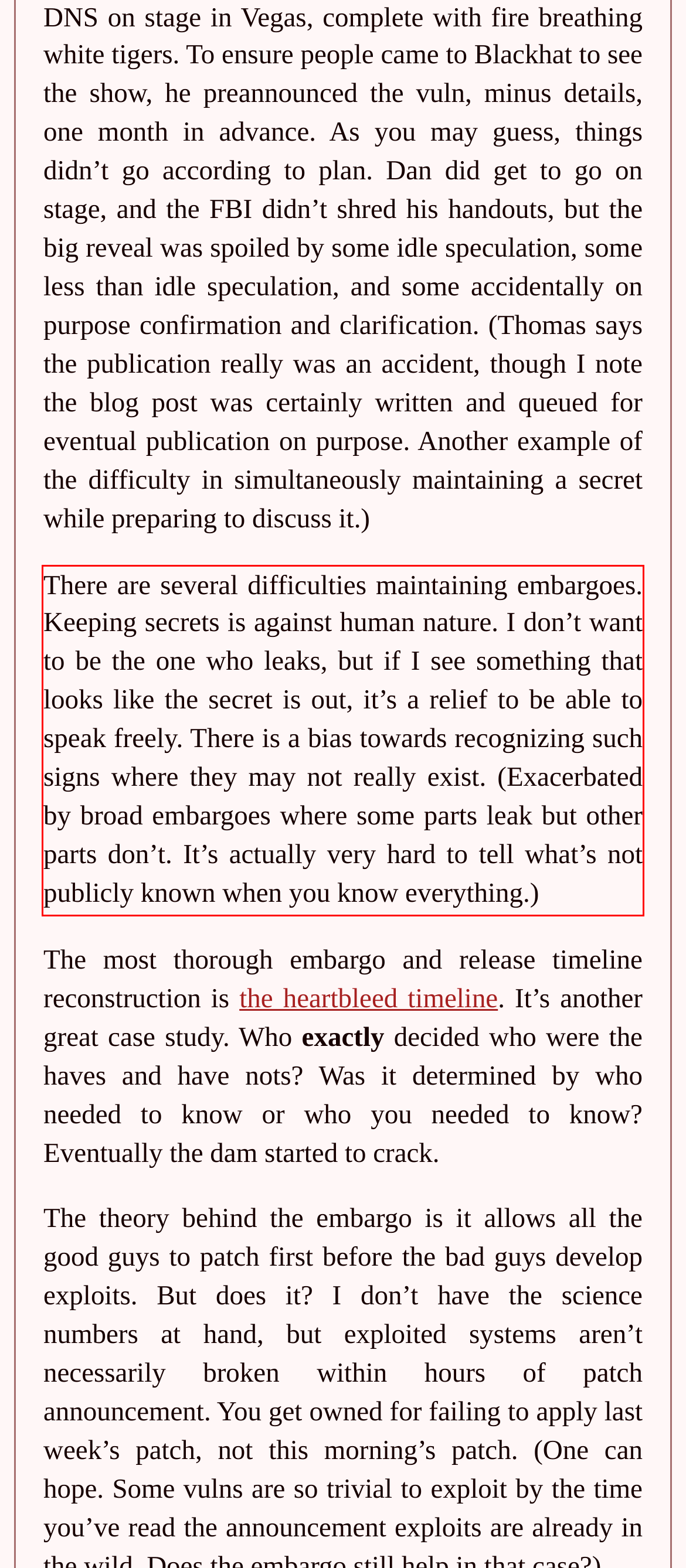Given a webpage screenshot, locate the red bounding box and extract the text content found inside it.

There are several difficulties maintaining embargoes. Keeping secrets is against human nature. I don’t want to be the one who leaks, but if I see something that looks like the secret is out, it’s a relief to be able to speak freely. There is a bias towards recognizing such signs where they may not really exist. (Exacerbated by broad embargoes where some parts leak but other parts don’t. It’s actually very hard to tell what’s not publicly known when you know everything.)